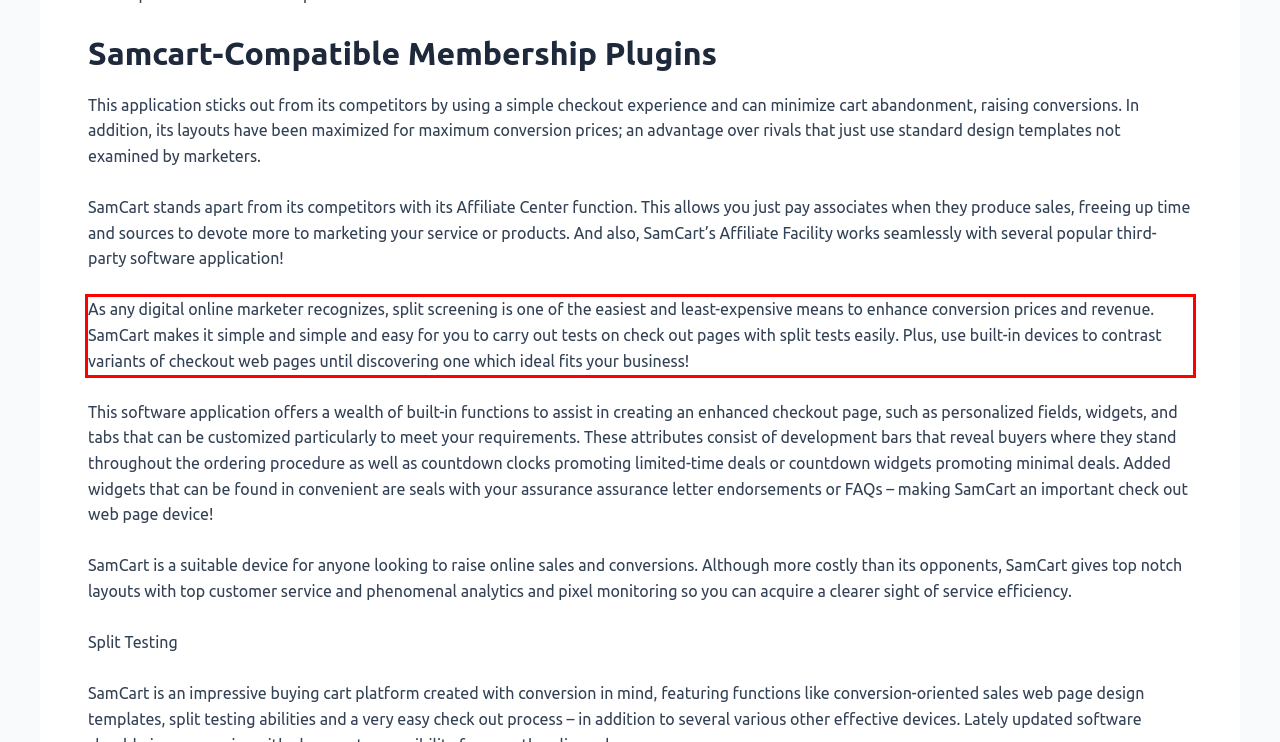From the provided screenshot, extract the text content that is enclosed within the red bounding box.

As any digital online marketer recognizes, split screening is one of the easiest and least-expensive means to enhance conversion prices and revenue. SamCart makes it simple and simple and easy for you to carry out tests on check out pages with split tests easily. Plus, use built-in devices to contrast variants of checkout web pages until discovering one which ideal fits your business!